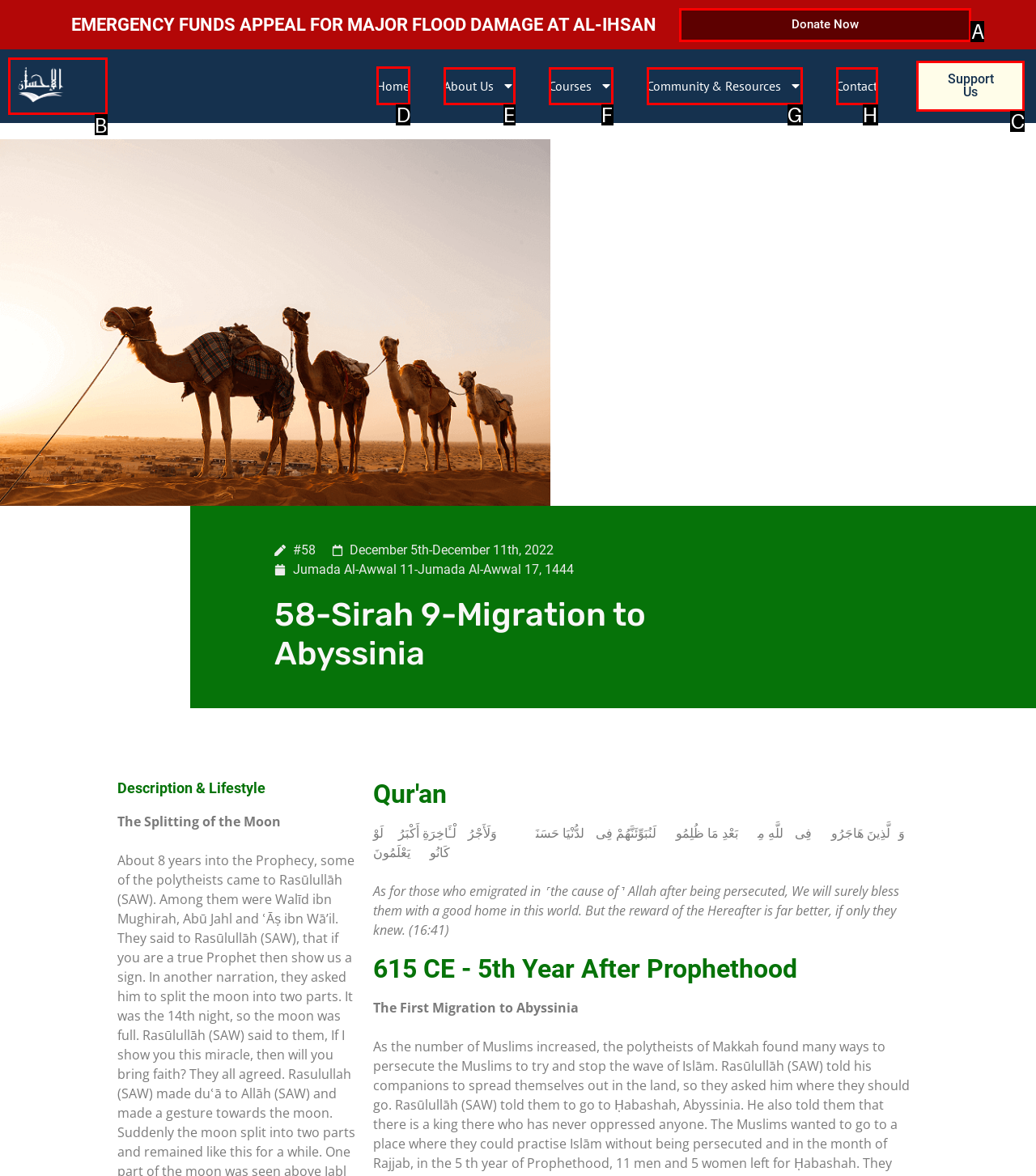Indicate the UI element to click to perform the task: Visit Home page. Reply with the letter corresponding to the chosen element.

D